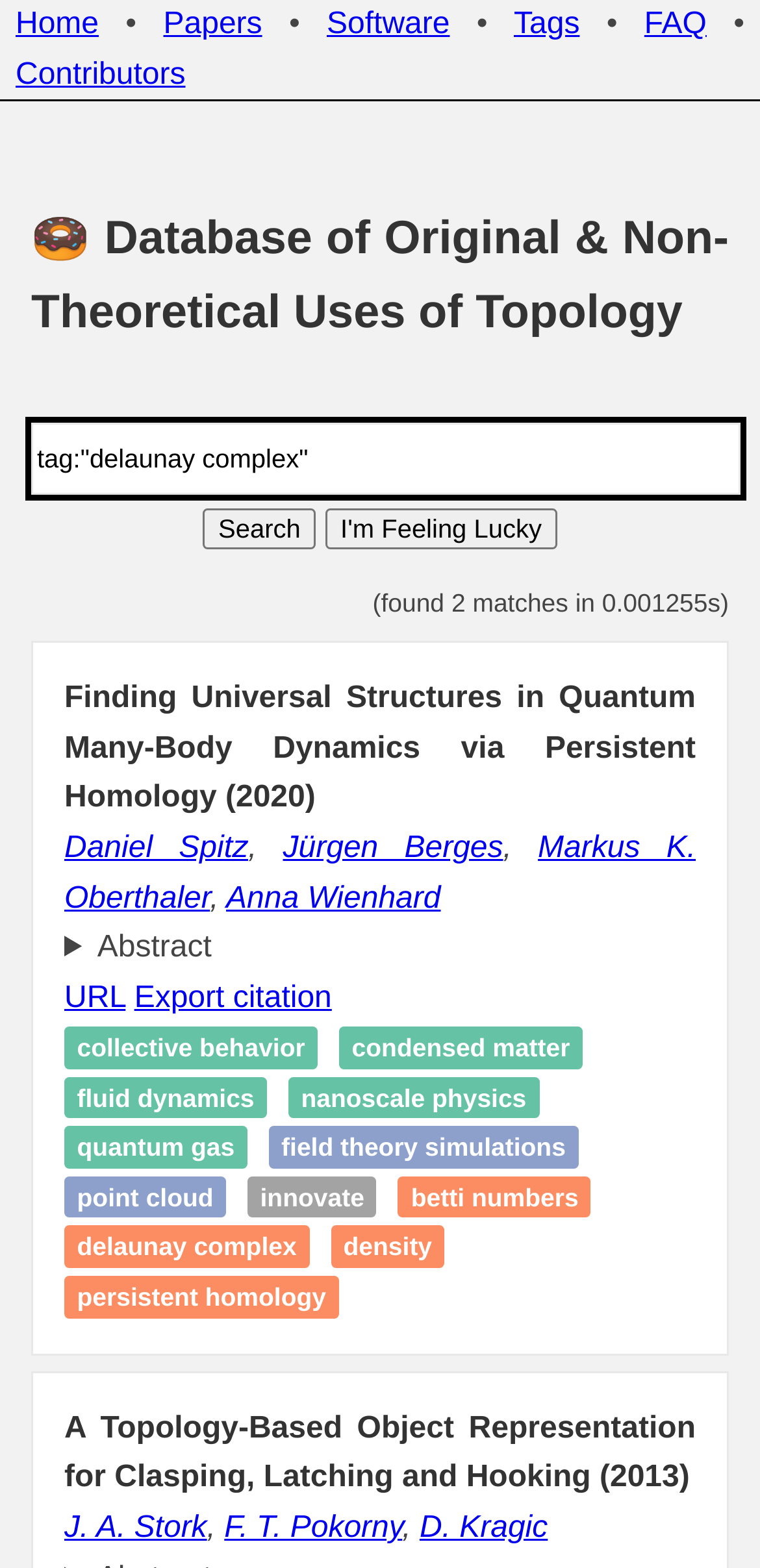Offer an extensive depiction of the webpage and its key elements.

The webpage is titled "DONUT: Database of Original & Non-Theoretical Uses of Topology". At the top, there is a navigation bar with six links: "Home", "Papers", "Software", "Tags", and "FAQ", separated by bullet points. Below the navigation bar, there is a heading that repeats the title of the webpage.

On the left side of the page, there is a search bar with a label "Search terms" and two buttons, "Search" and "I'm Feeling Lucky". The search bar is currently focused on a search query "tag:'delaunay complex'", which has found 2 matches in 0.001255 seconds.

Below the search bar, there is a list of two articles. The first article is titled "Finding Universal Structures in Quantum Many-Body Dynamics via Persistent Homology (2020)" and has a list of authors, including Daniel Spitz, Jürgen Berges, Markus K. Oberthaler, and Anna Wienhard. The article has a details section that can be expanded, which includes links to the article's URL, export citation, and various tags such as "collective behavior", "condensed matter", and "persistent homology".

The second article is titled "A Topology-Based Object Representation for Clasping, Latching and Hooking (2013)" and has a list of authors, including J. A. Stork, F. T. Pokorny, and D. Kragic. This article also has a details section that can be expanded, which includes links to the article's URL, export citation, and various tags.